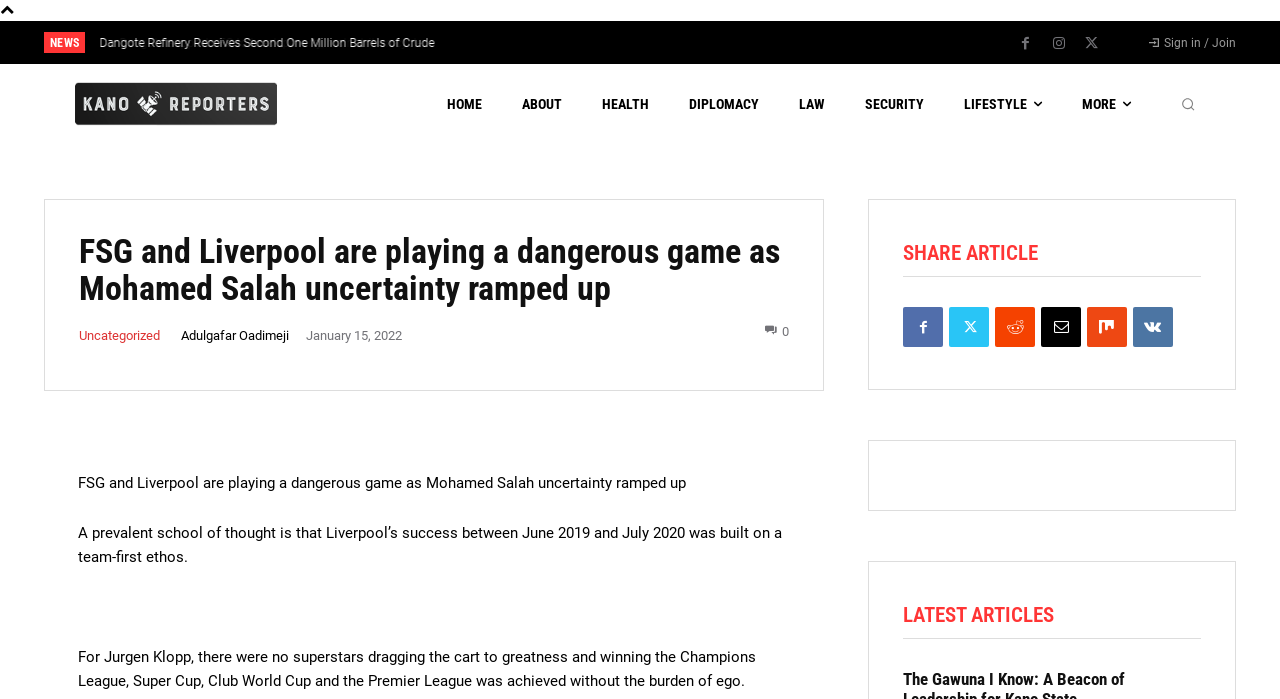From the webpage screenshot, predict the bounding box of the UI element that matches this description: "Sign in / Join".

[0.898, 0.052, 0.966, 0.069]